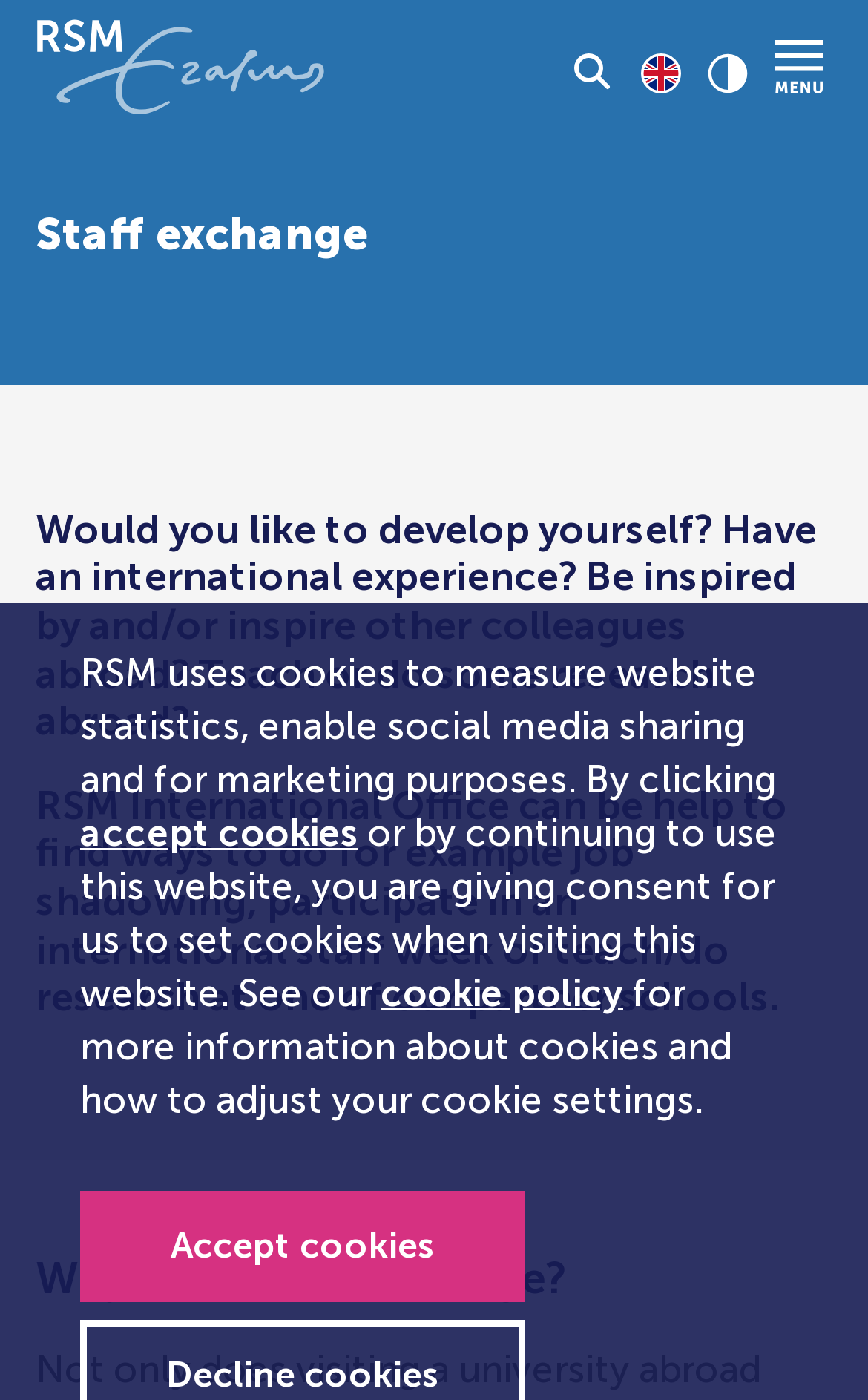Please respond to the question using a single word or phrase:
What is the benefit of doing a staff exchange?

Develop yourself, have international experience